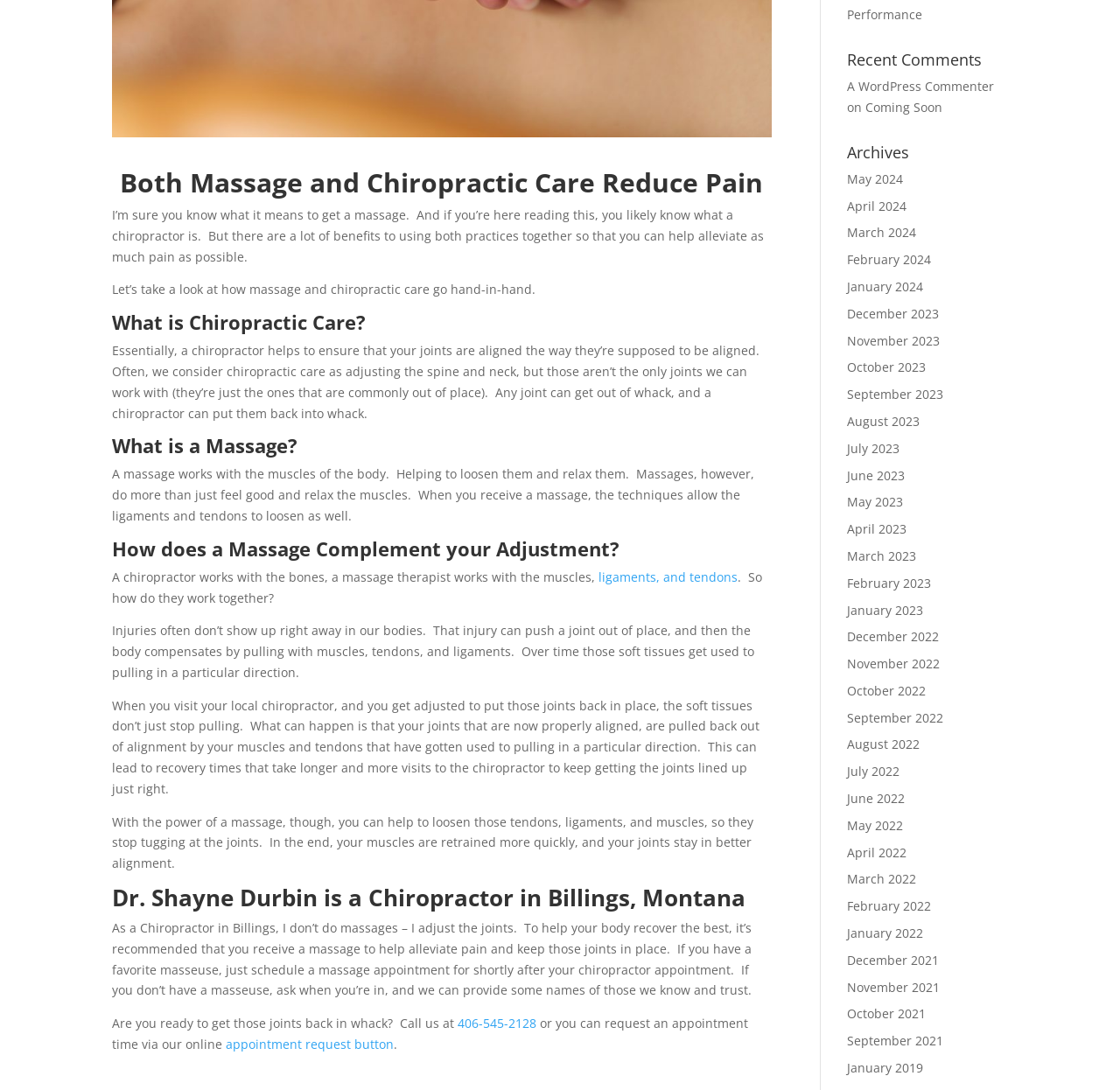Provide the bounding box coordinates of the HTML element this sentence describes: "December 2023". The bounding box coordinates consist of four float numbers between 0 and 1, i.e., [left, top, right, bottom].

[0.756, 0.28, 0.838, 0.295]